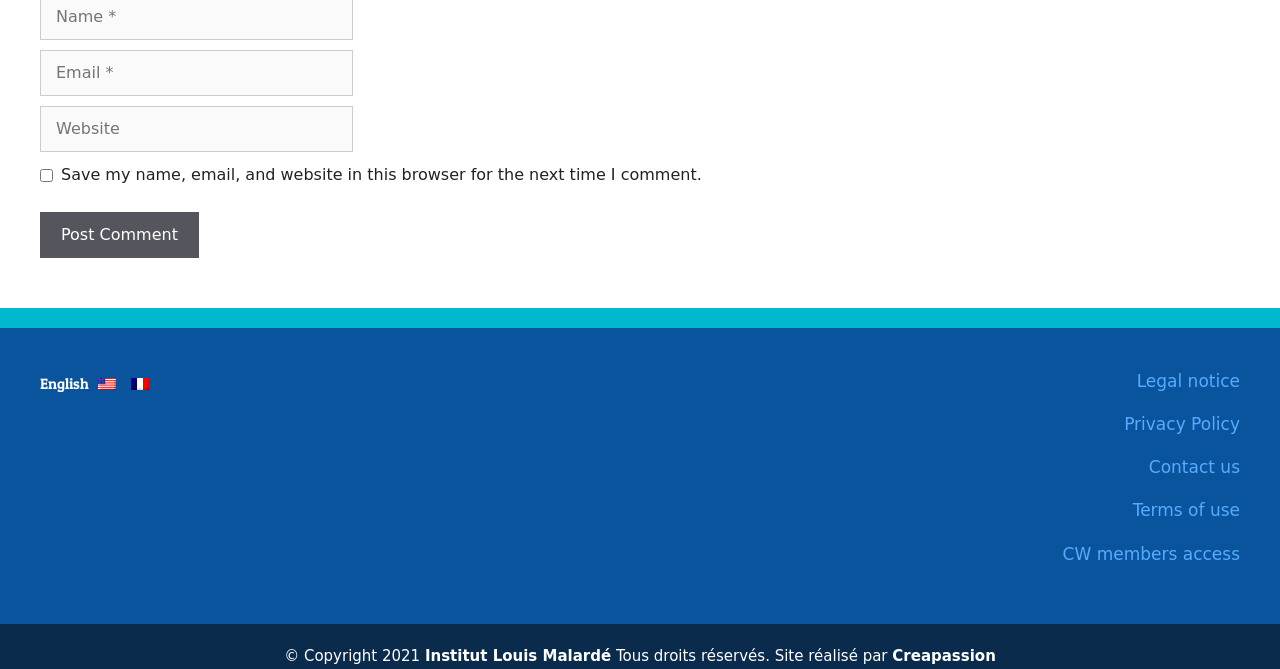Predict the bounding box of the UI element based on this description: "Creapassion".

[0.697, 0.967, 0.778, 0.994]